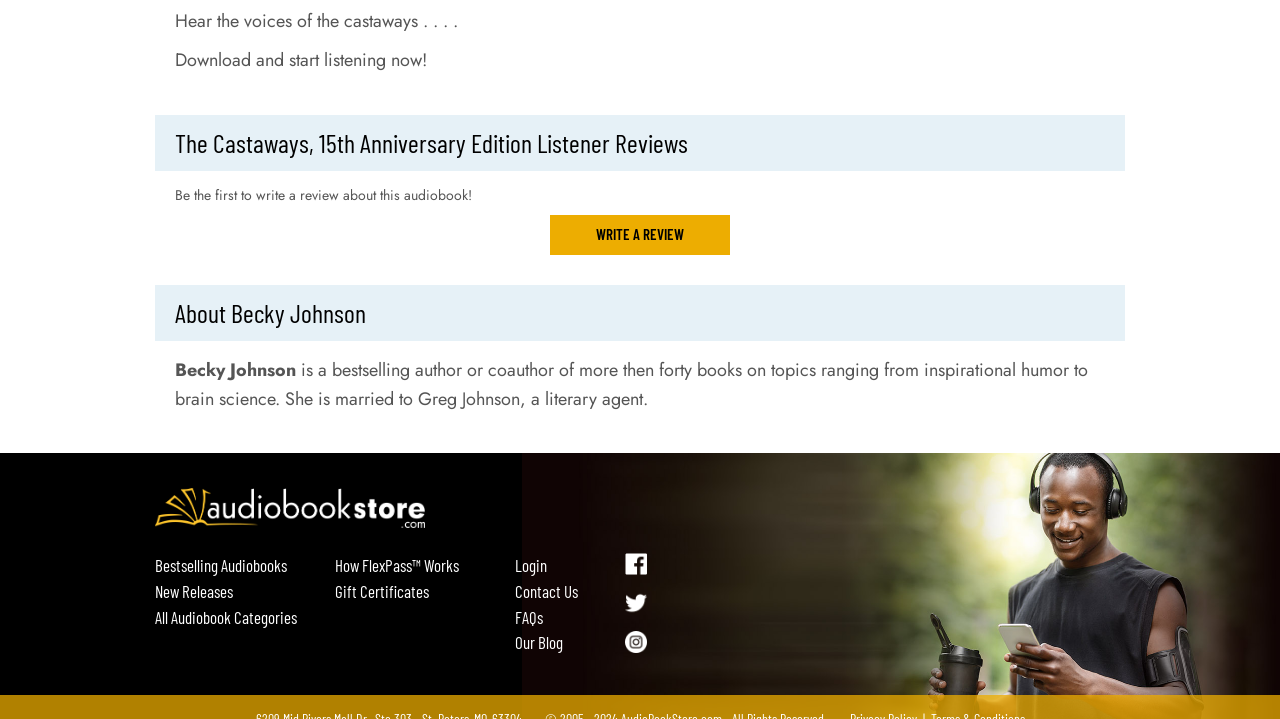Kindly determine the bounding box coordinates for the area that needs to be clicked to execute this instruction: "View bestselling audiobooks".

[0.121, 0.77, 0.238, 0.805]